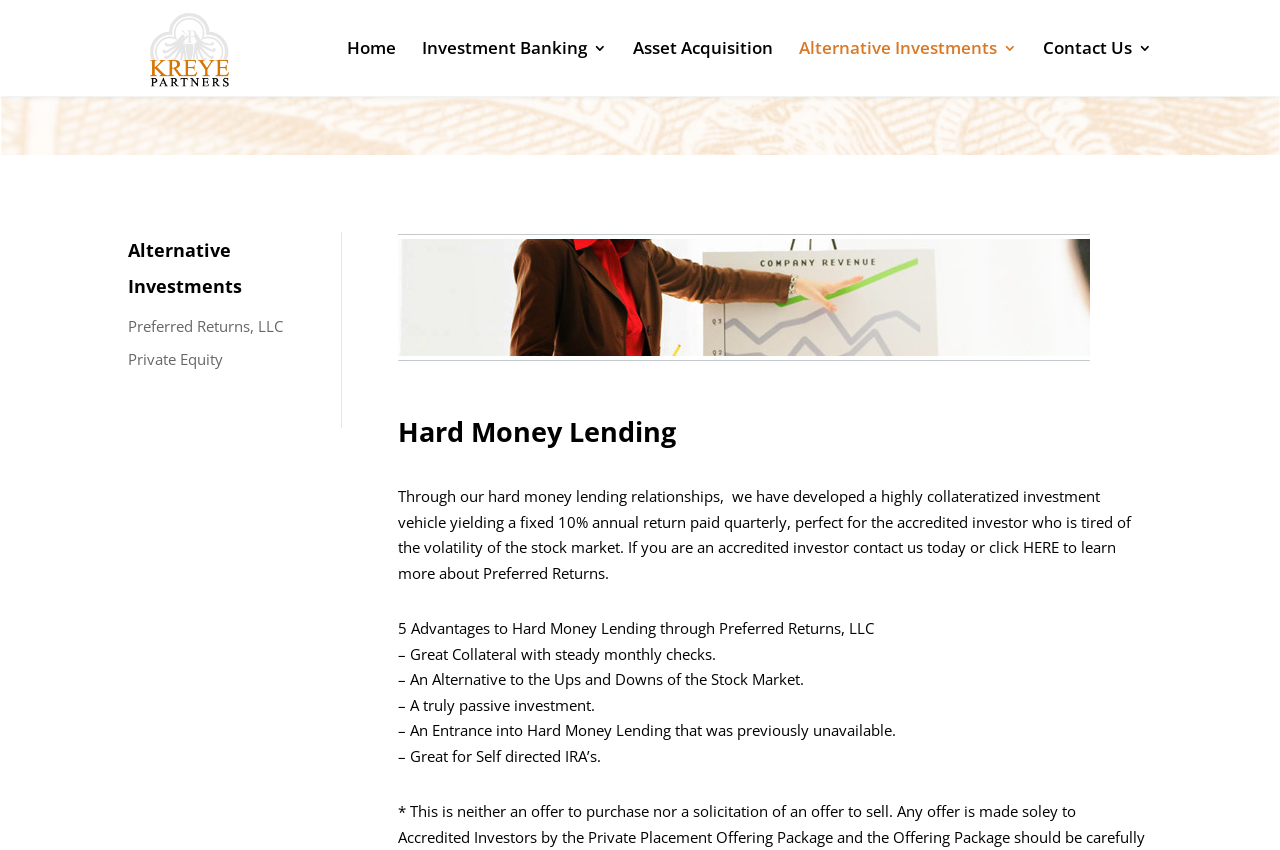What is the benefit of hard money lending through Preferred Returns, LLC?
Please answer the question with a detailed and comprehensive explanation.

I found a list of advantages to hard money lending through Preferred Returns, LLC, and one of the benefits mentioned is 'Great Collateral with steady monthly checks'.